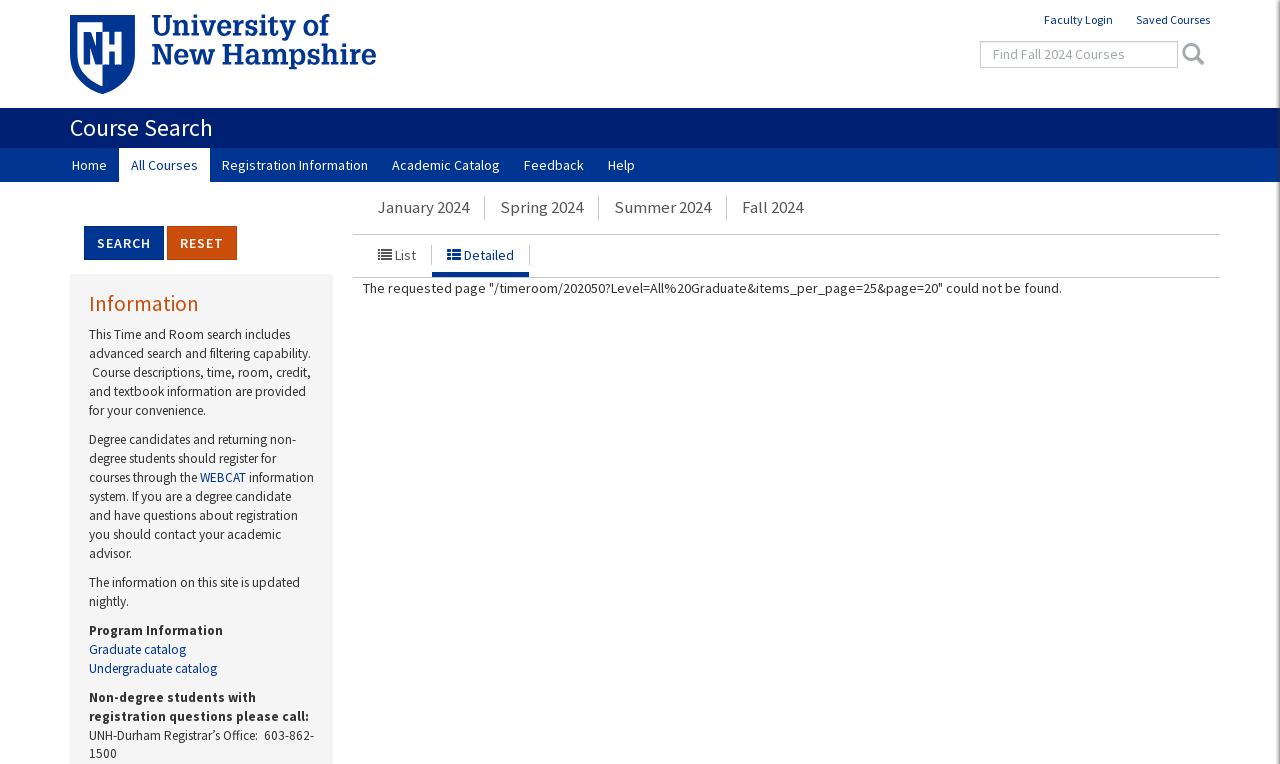Find the bounding box coordinates of the element you need to click on to perform this action: 'View saved courses'. The coordinates should be represented by four float values between 0 and 1, in the format [left, top, right, bottom].

[0.88, 0.014, 0.945, 0.044]